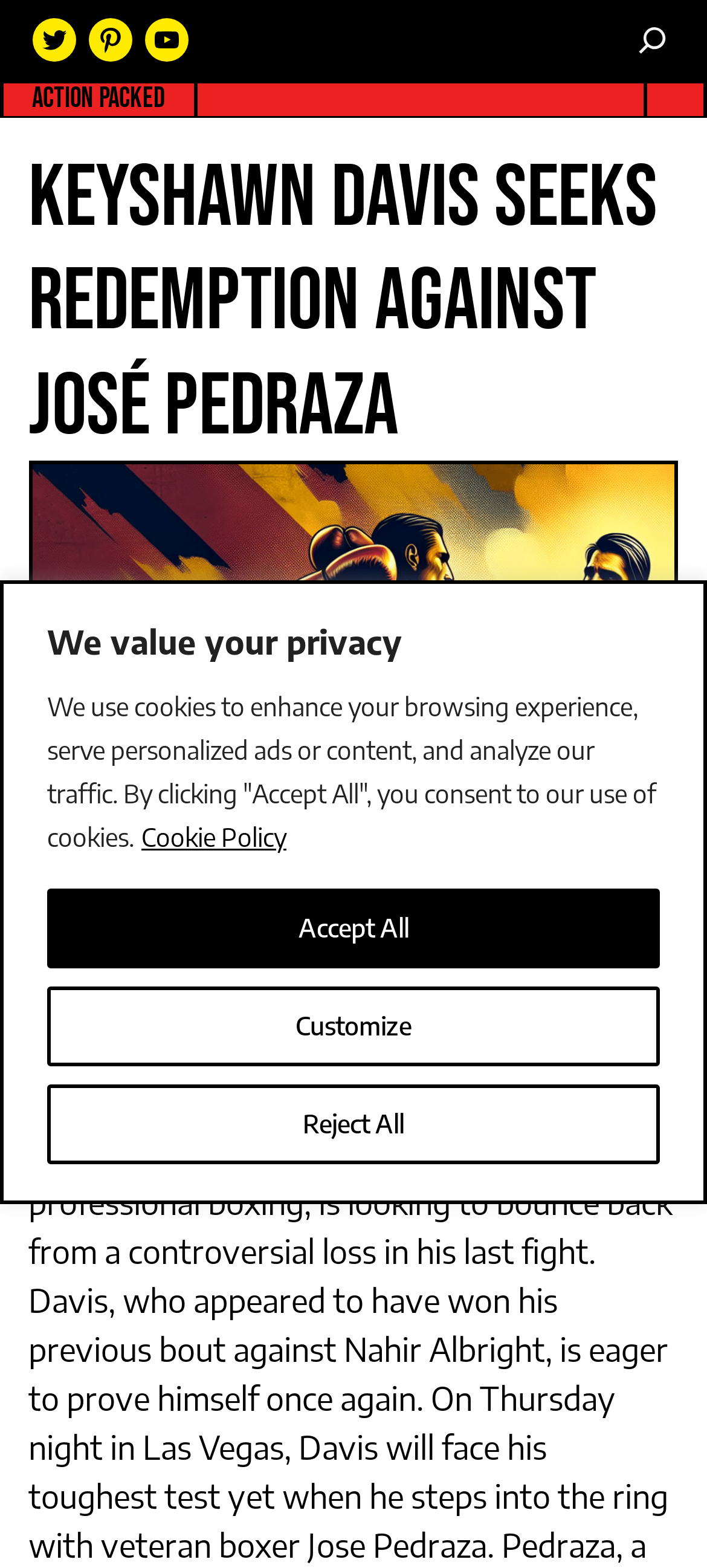Locate the bounding box coordinates of the element you need to click to accomplish the task described by this instruction: "read ACTION PACKED".

[0.045, 0.052, 0.235, 0.074]